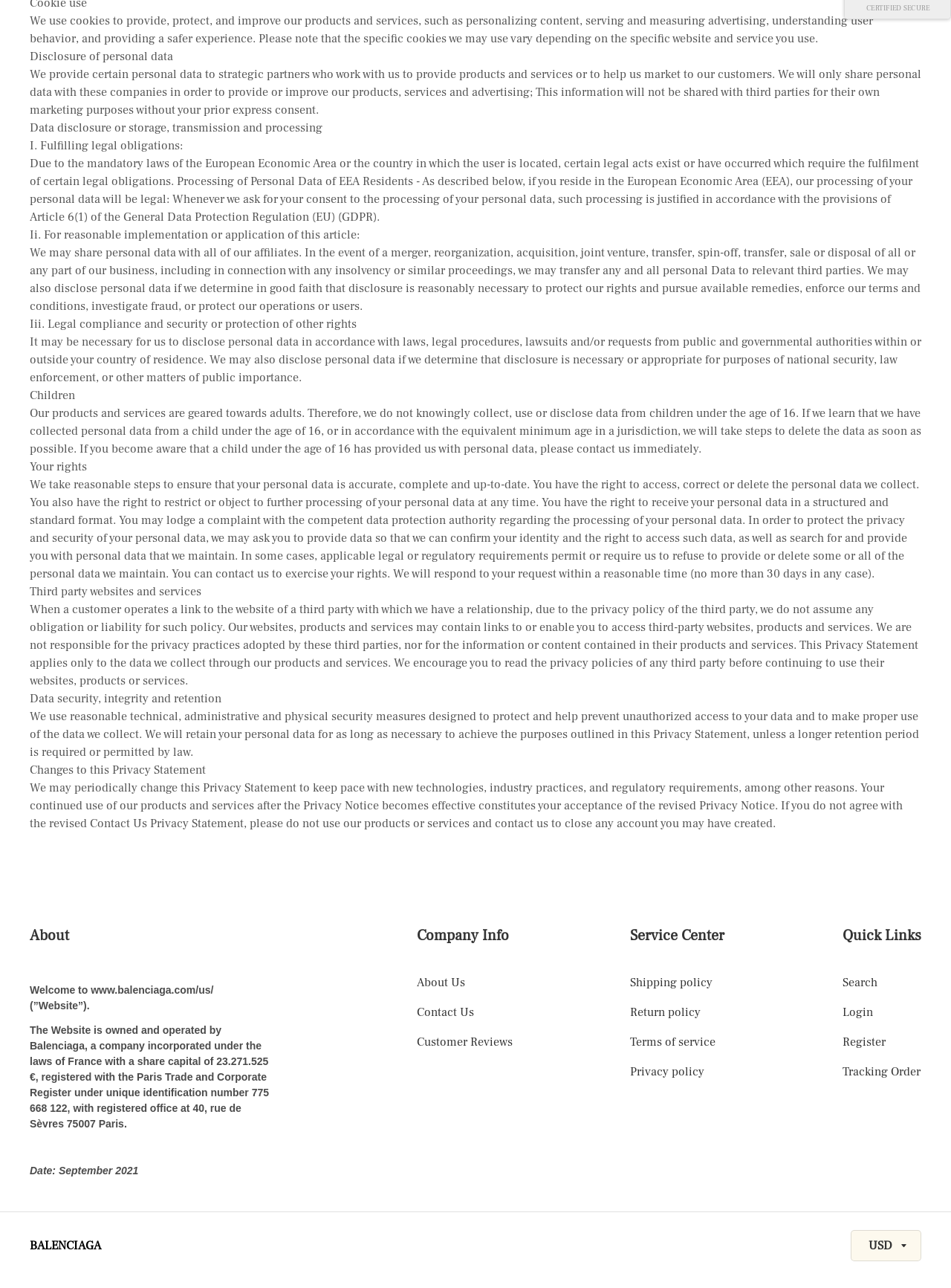Observe the image and answer the following question in detail: What is the purpose of the 'Quick Links' section?

The 'Quick Links' section appears to provide easy access to important pages on the website, such as search, login, register, and tracking order, allowing users to quickly navigate to these pages.